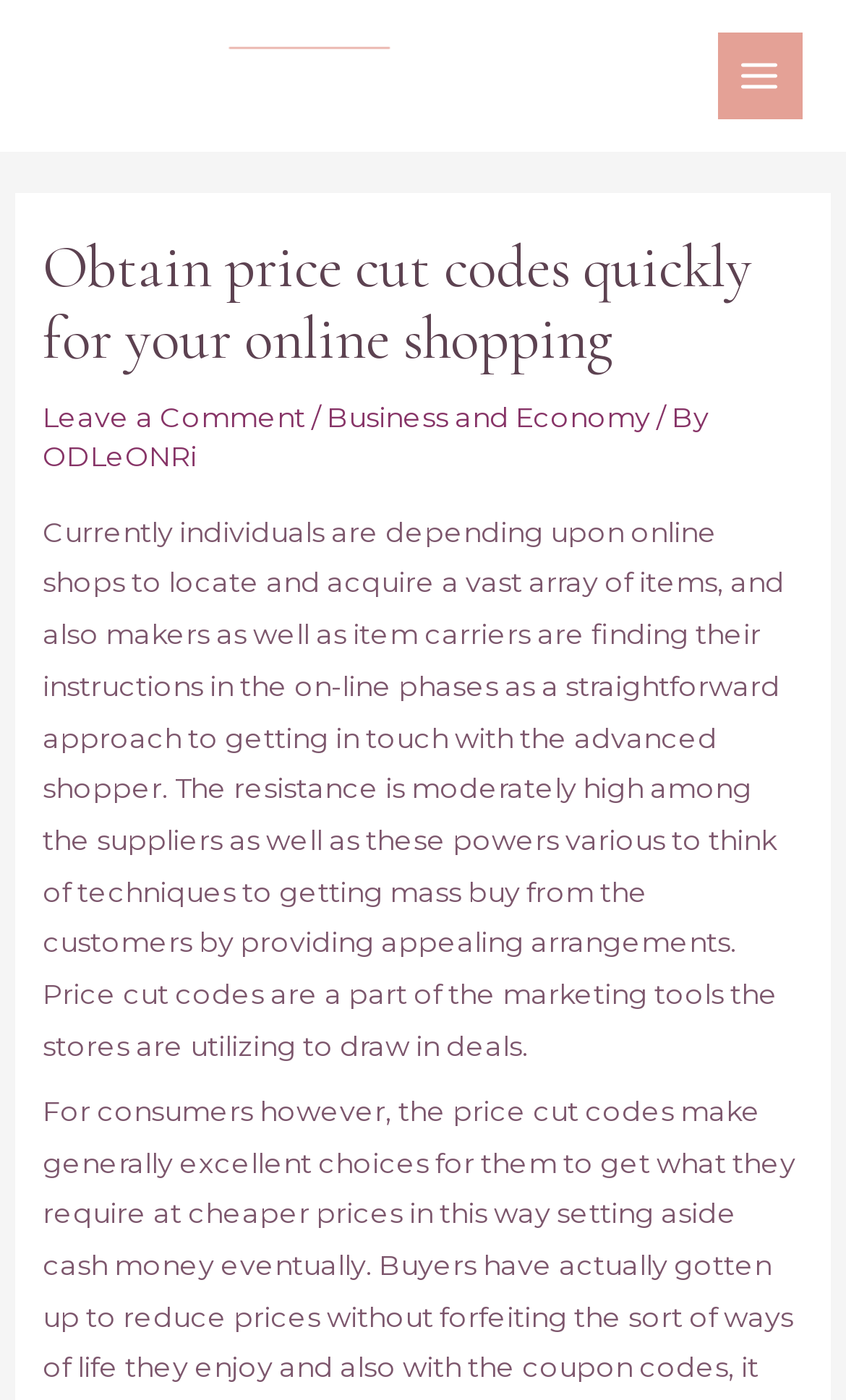What is the purpose of price cut codes?
Examine the screenshot and reply with a single word or phrase.

To attract deals